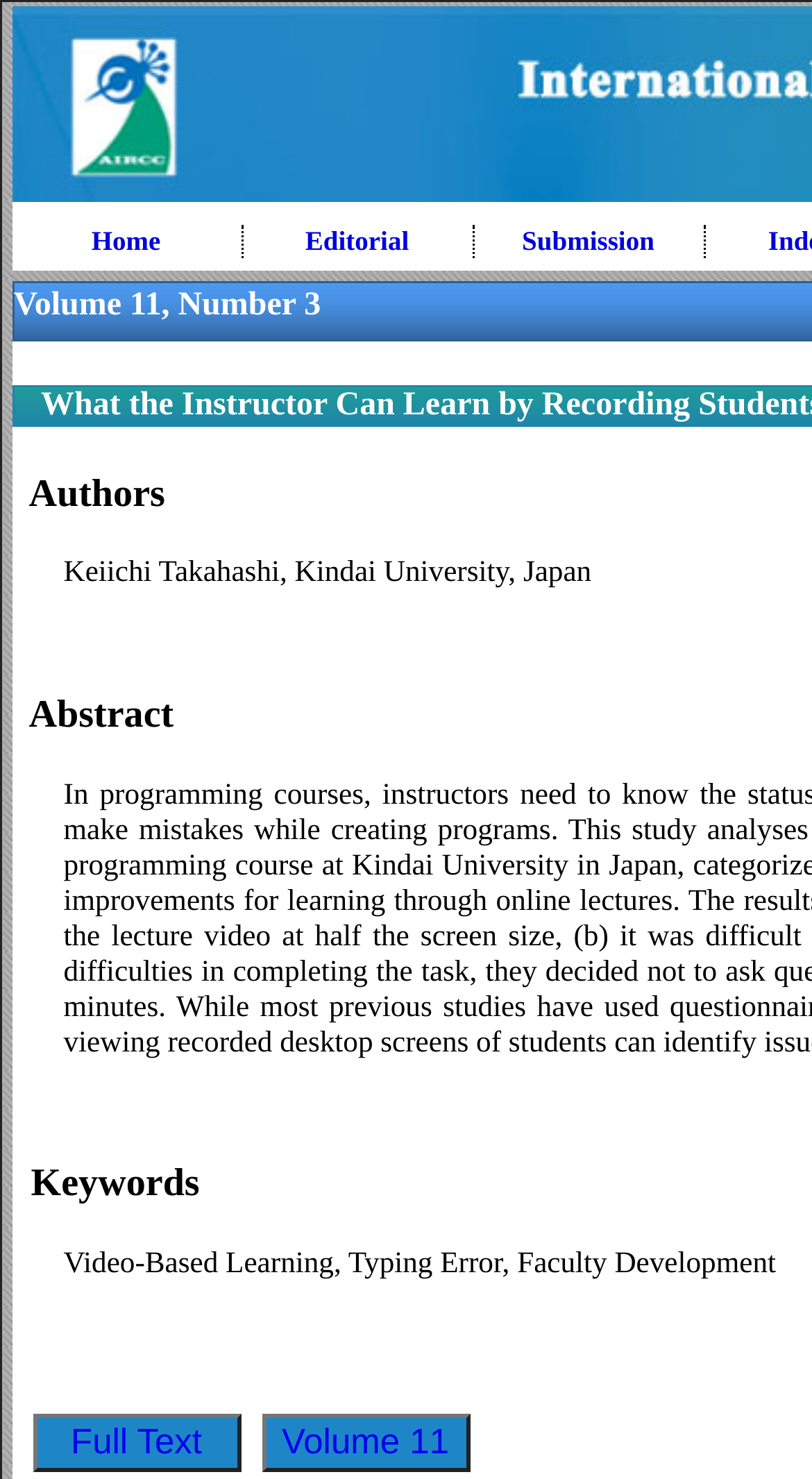Respond with a single word or short phrase to the following question: 
What is the volume number of the publication?

11